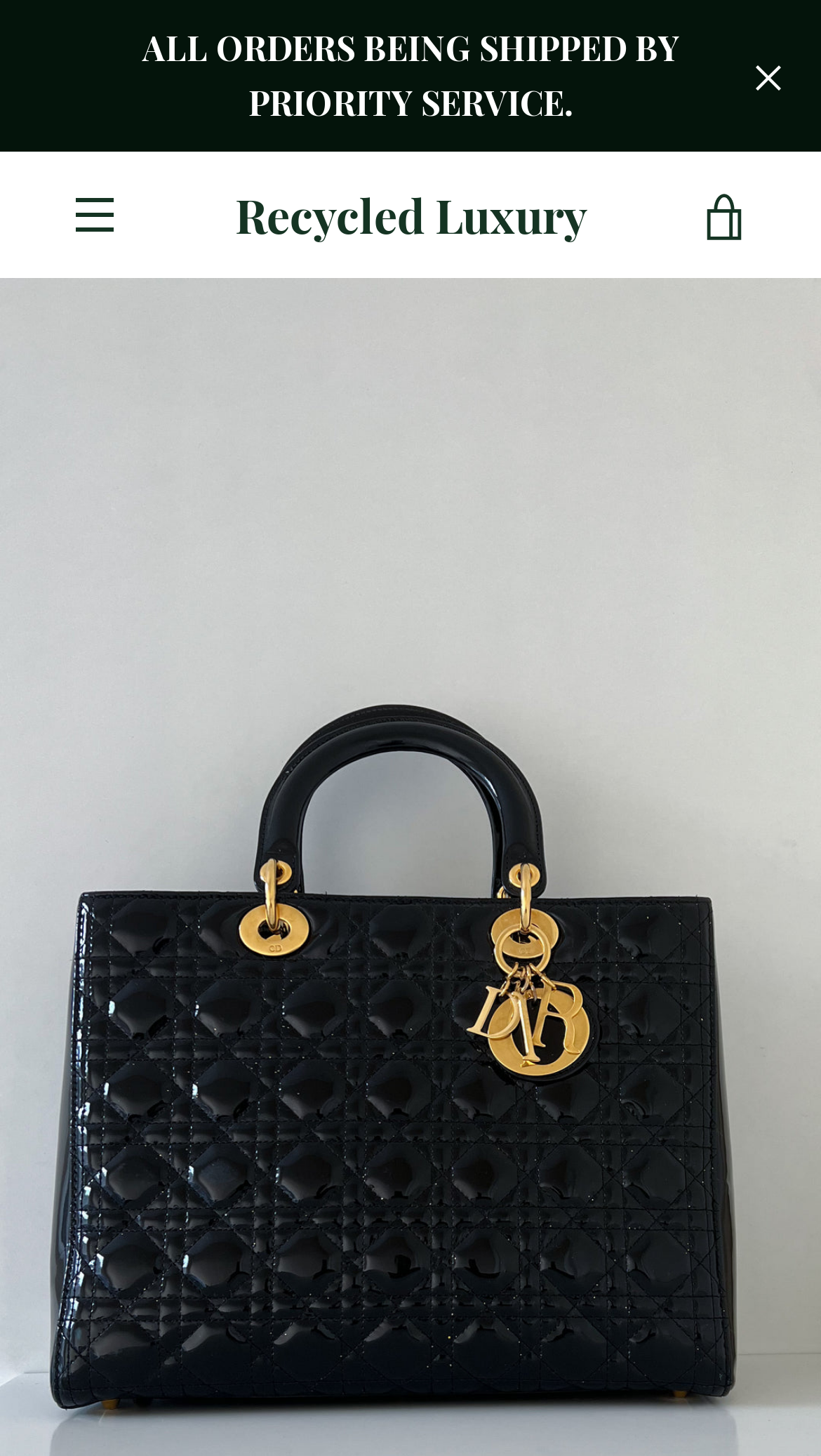Locate and provide the bounding box coordinates for the HTML element that matches this description: "Terms of Service".

[0.296, 0.658, 0.704, 0.727]